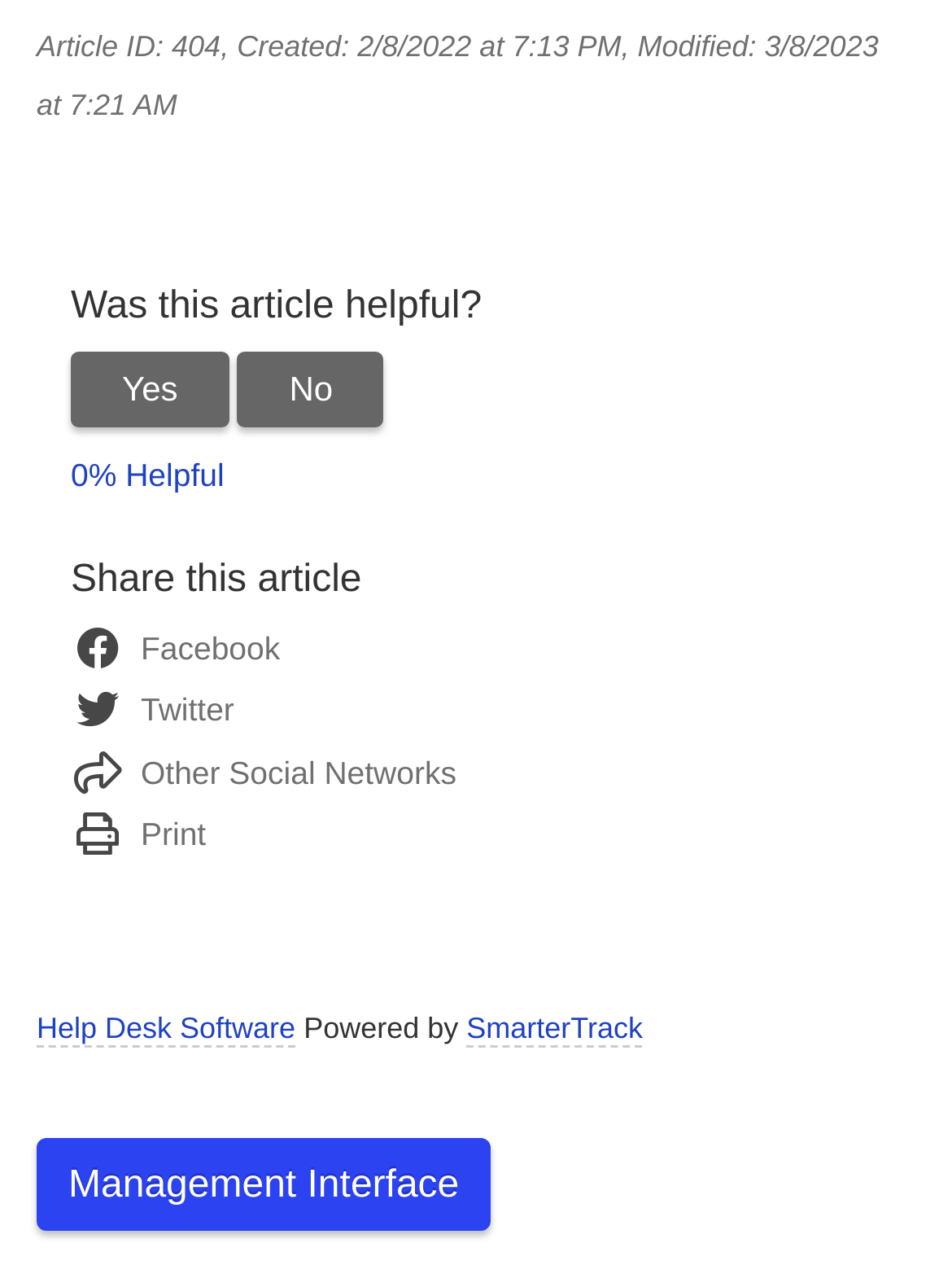What is the percentage of users who found the article helpful?
Please provide a comprehensive answer based on the information in the image.

The percentage of users who found the article helpful is mentioned as '0% Helpful' on the webpage.